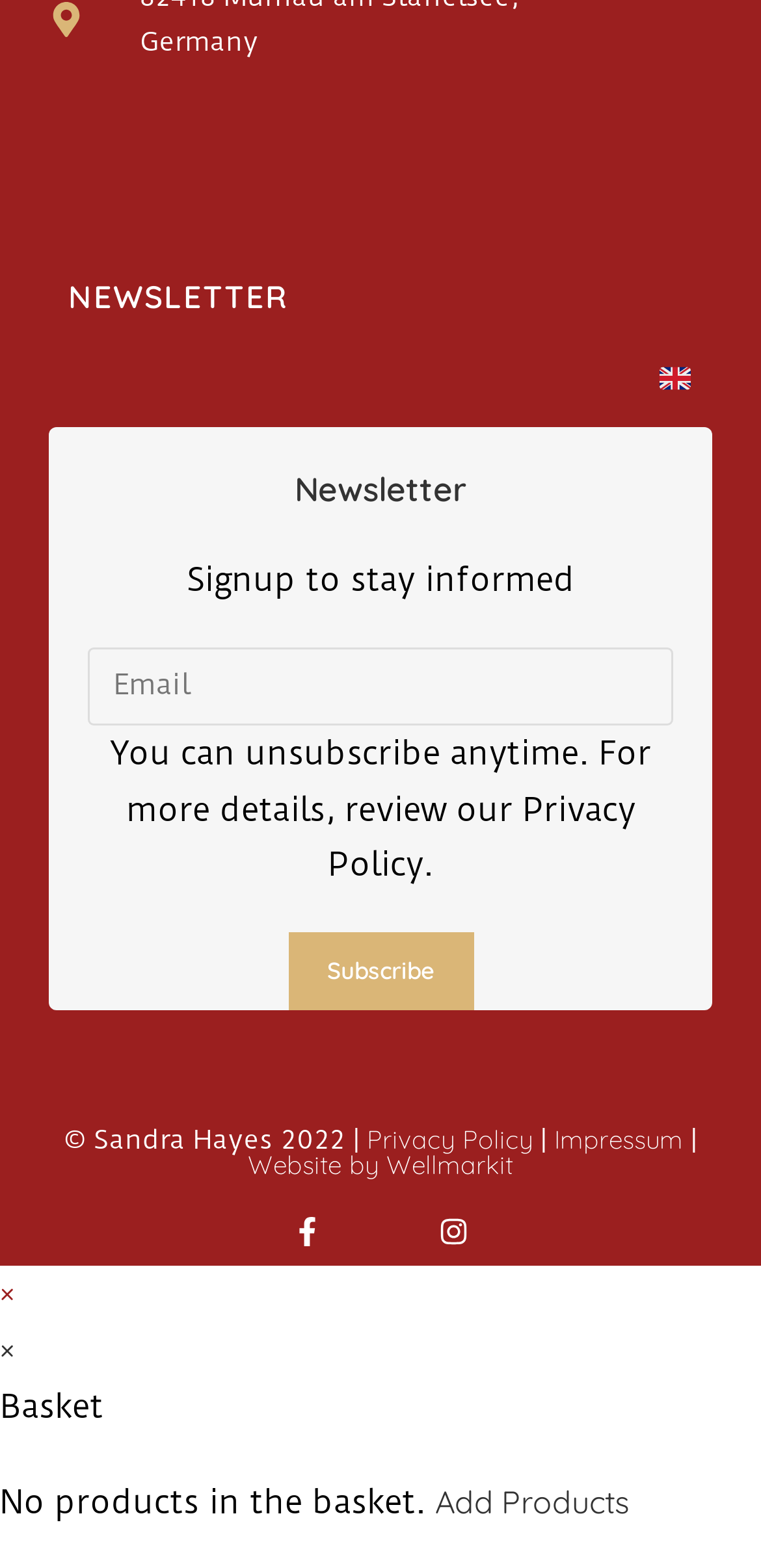Locate the bounding box coordinates of the area where you should click to accomplish the instruction: "Close quick preview".

[0.0, 0.812, 0.018, 0.837]